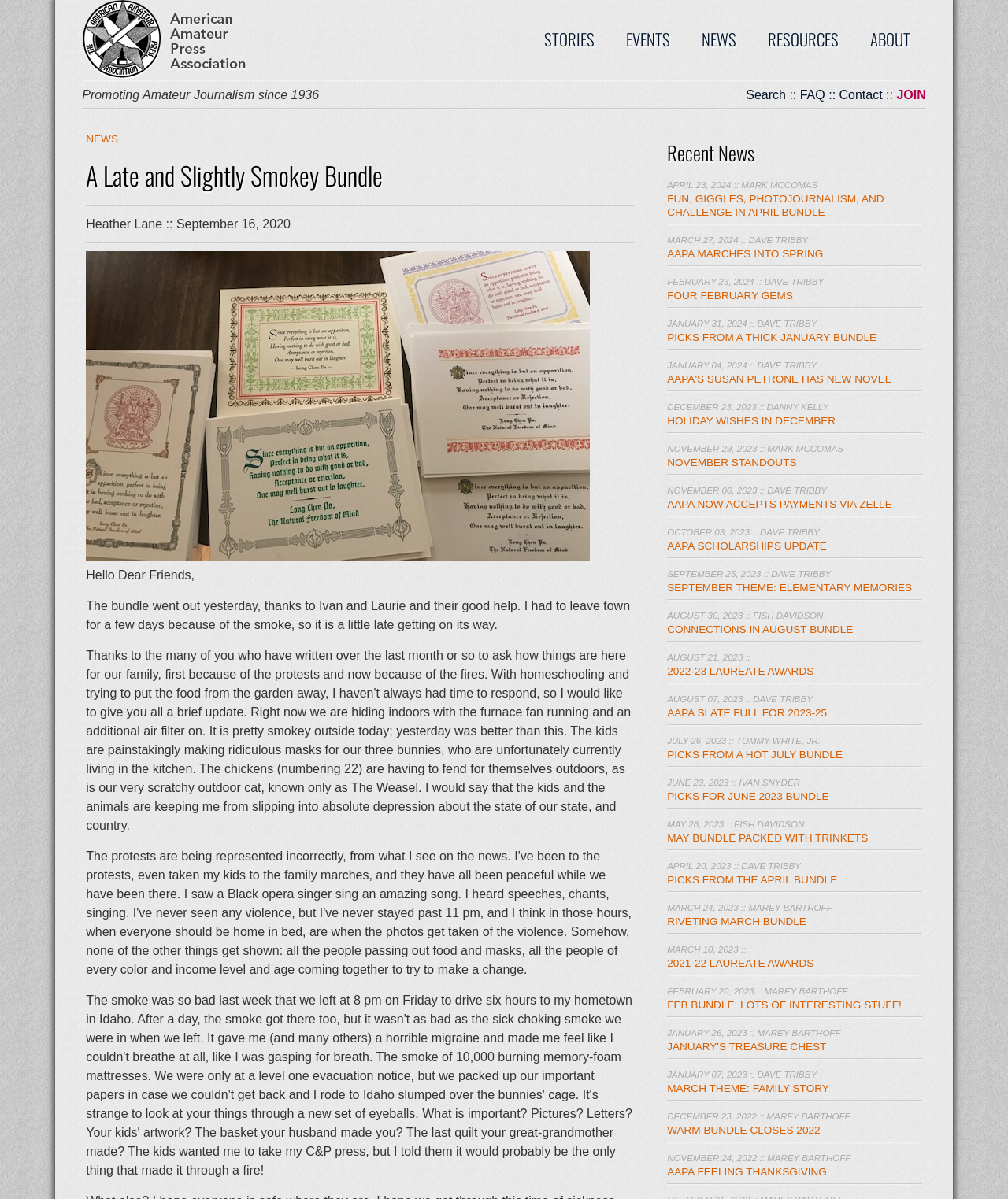Locate the bounding box coordinates of the clickable area to execute the instruction: "Click the 'AAPA Home - established 1936' link". Provide the coordinates as four float numbers between 0 and 1, represented as [left, top, right, bottom].

[0.081, 0.056, 0.251, 0.068]